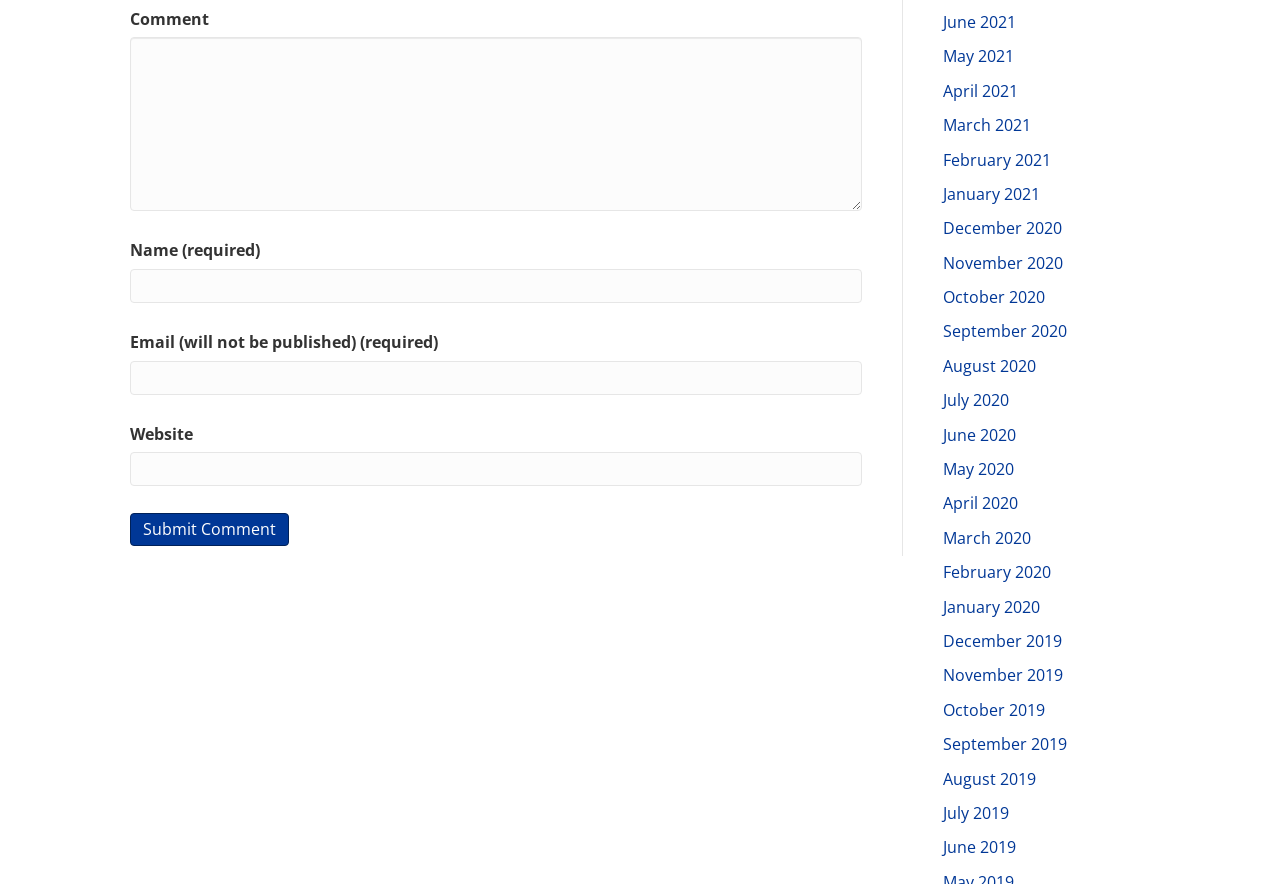Please identify the bounding box coordinates of the element I need to click to follow this instruction: "Click on the 'Seeking Excellence' link".

None